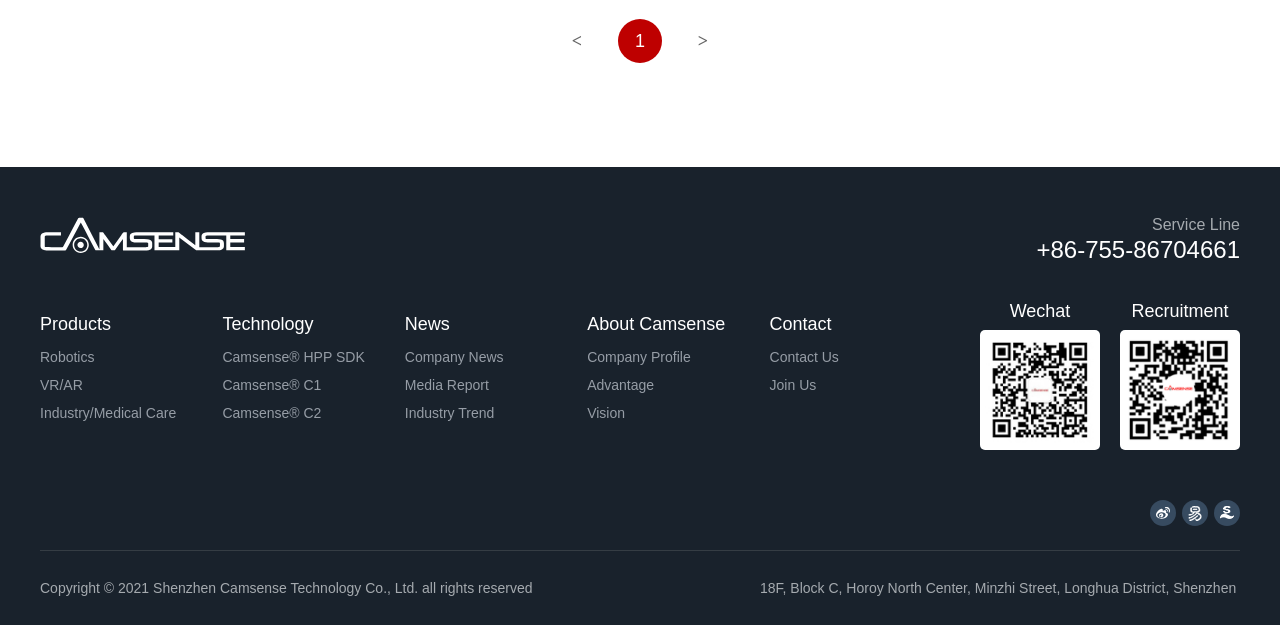What are the main categories on the webpage?
Kindly offer a detailed explanation using the data available in the image.

I found the main categories by looking at the top-level links on the webpage, which are 'Products', 'Technology', 'News', 'About Camsense', and 'Contact'. These categories seem to be the main sections of the webpage.